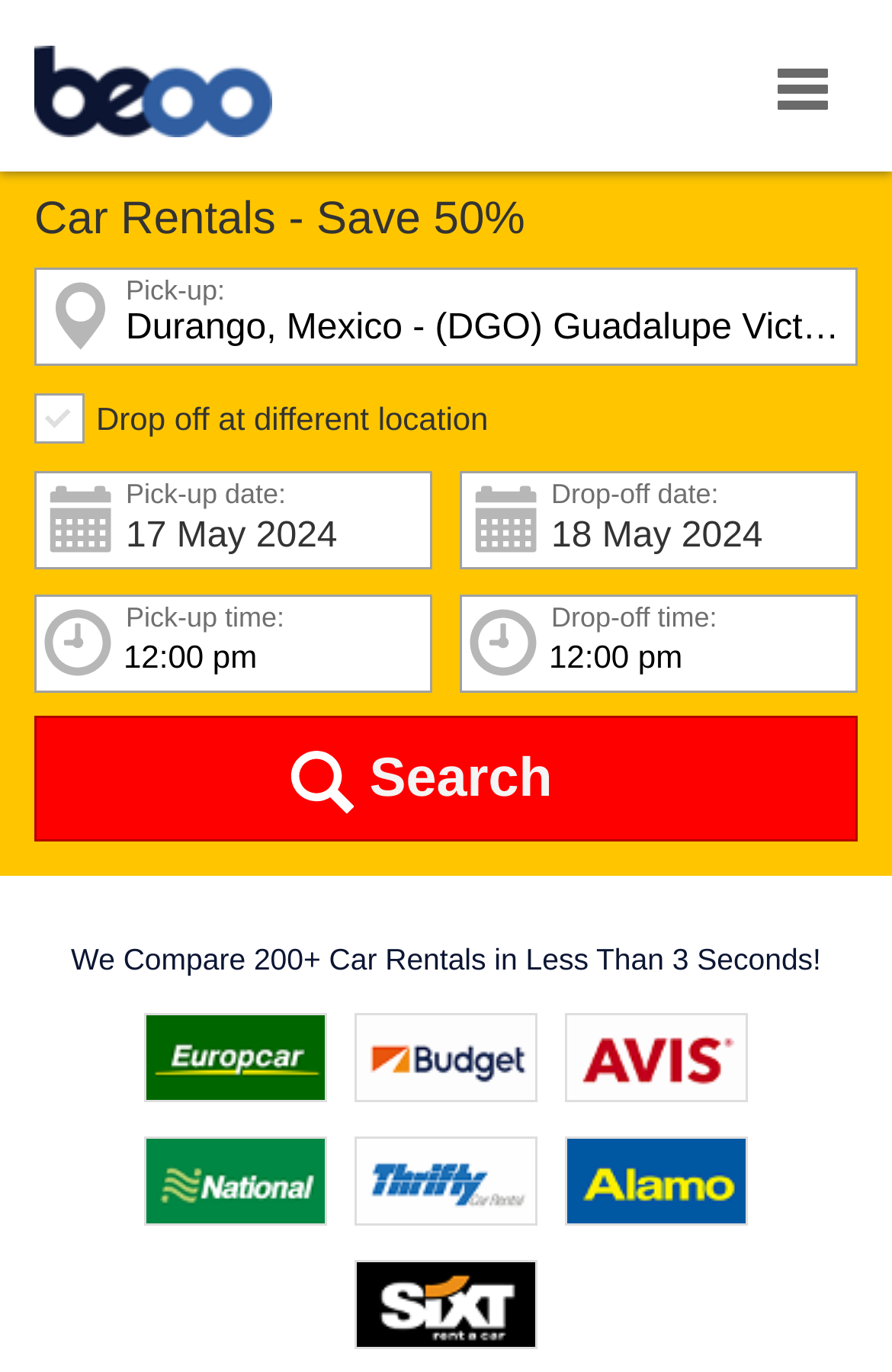What is the default pick-up location?
Could you give a comprehensive explanation in response to this question?

I found the default pick-up location by looking at the text box labeled 'Pick-up:' which has a default value of 'Durango, Mexico - (DGO) Guadalupe Victoria'.